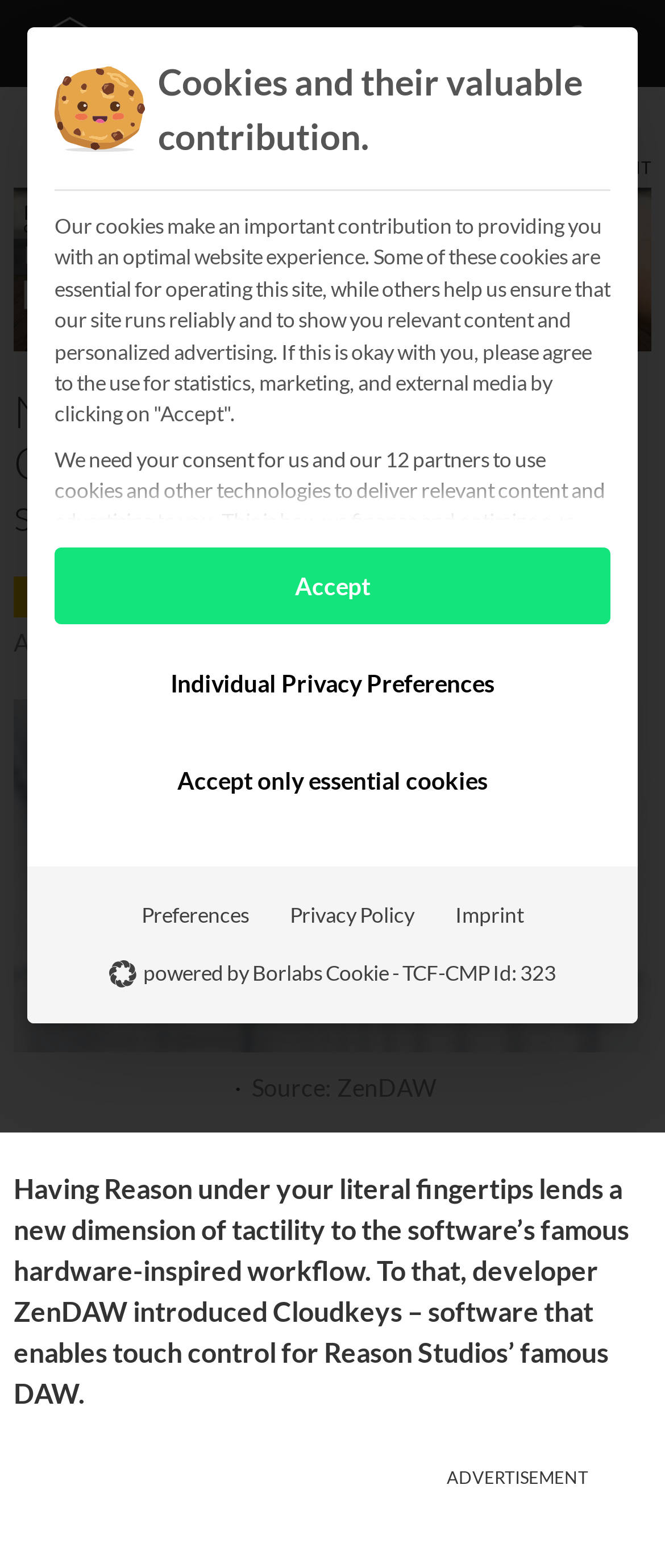Provide the bounding box coordinates for the UI element that is described by this text: "Individual Privacy Preferences". The coordinates should be in the form of four float numbers between 0 and 1: [left, top, right, bottom].

[0.082, 0.411, 0.918, 0.46]